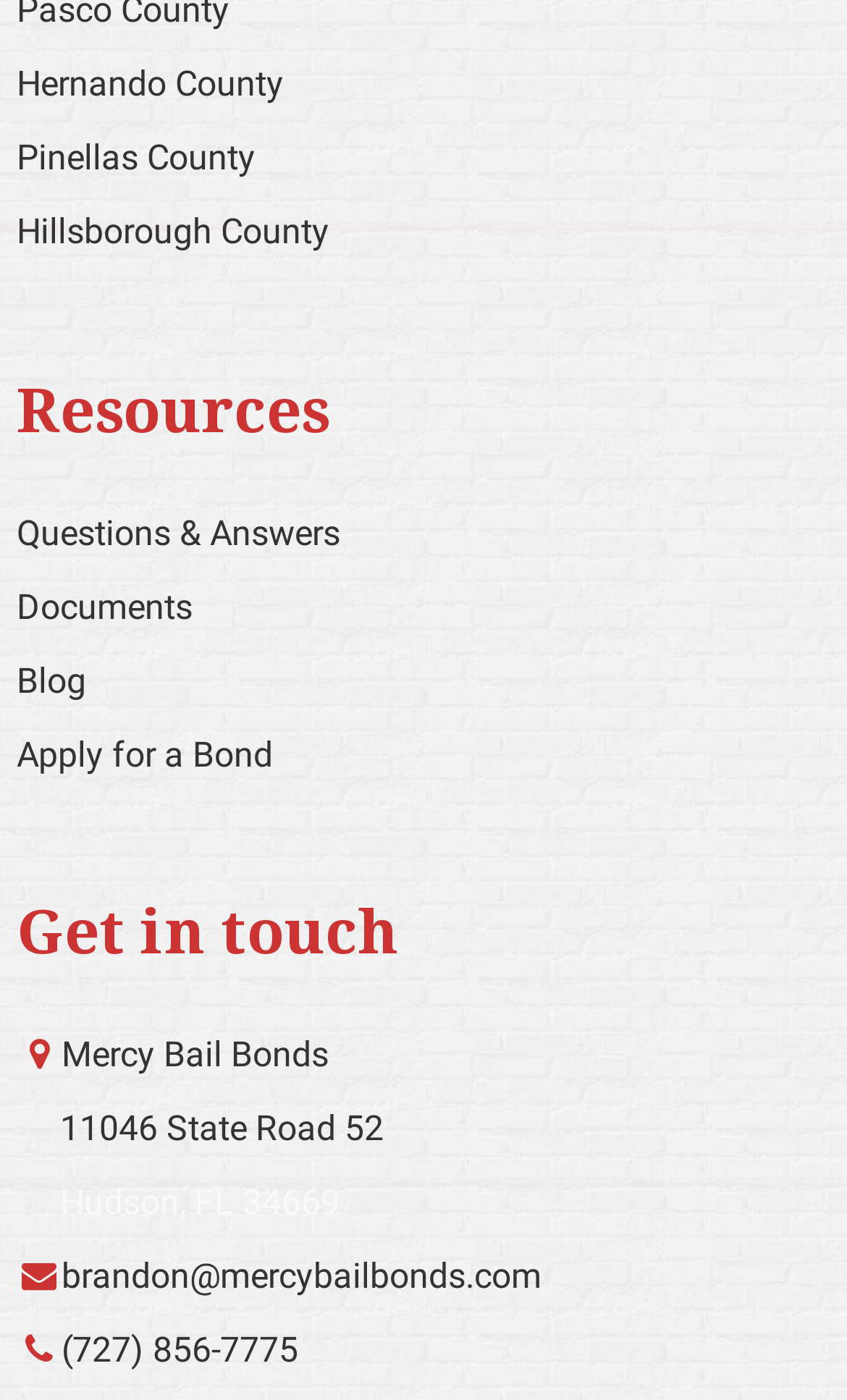Please identify the bounding box coordinates of the clickable element to fulfill the following instruction: "Call (727) 856-7775". The coordinates should be four float numbers between 0 and 1, i.e., [left, top, right, bottom].

[0.073, 0.95, 0.352, 0.979]